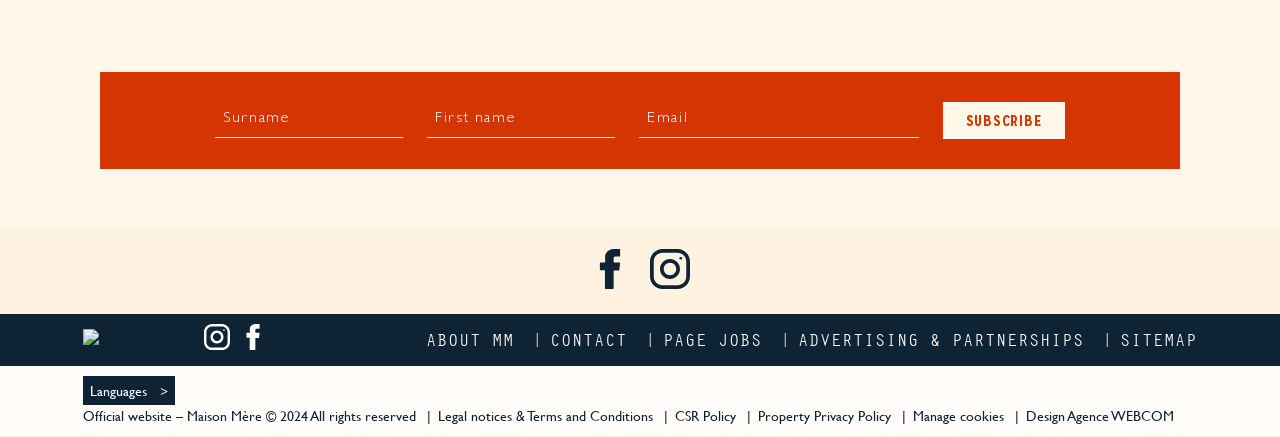Provide a short answer to the following question with just one word or phrase: What is the language of the 'Language menu'?

Français and English